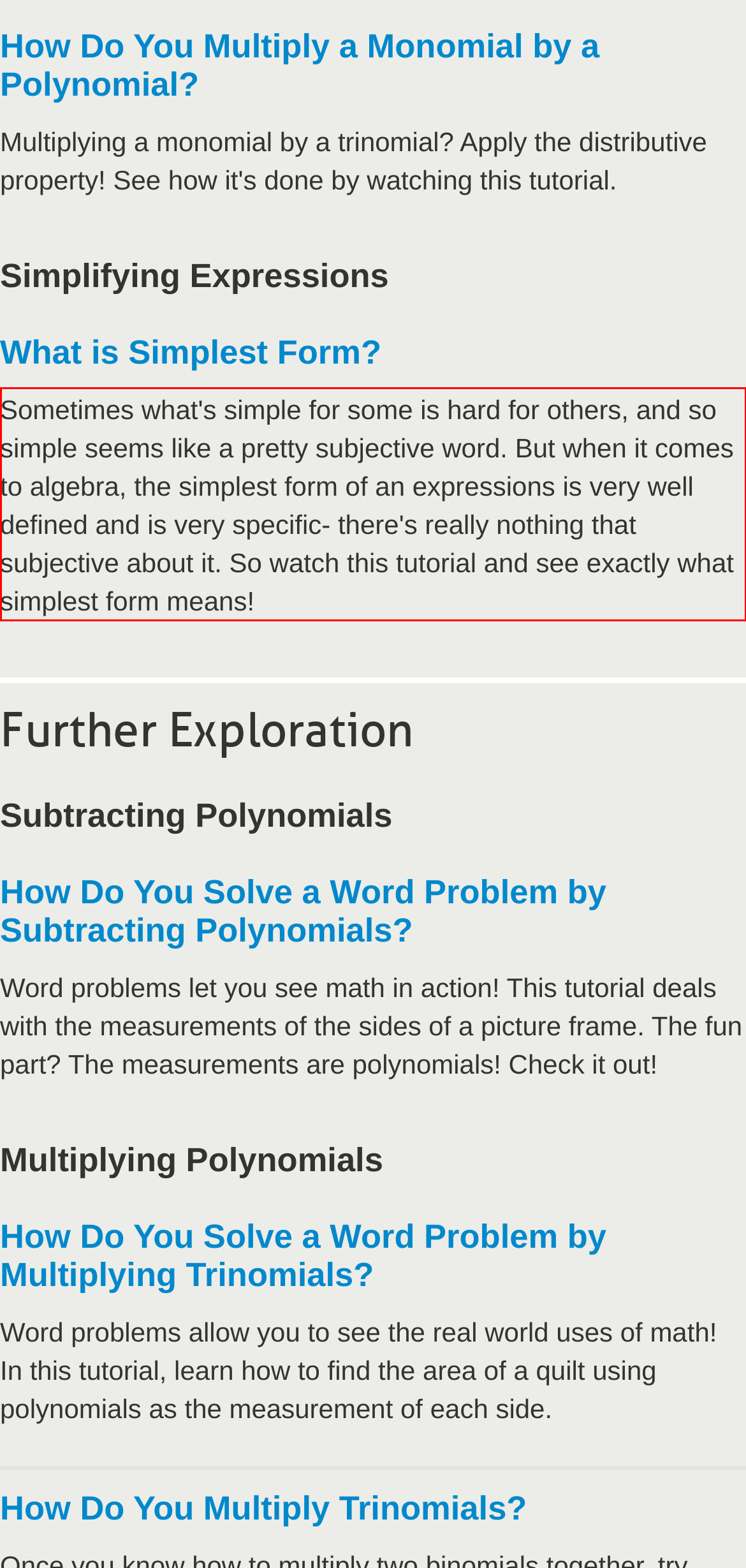You are given a screenshot with a red rectangle. Identify and extract the text within this red bounding box using OCR.

Sometimes what's simple for some is hard for others, and so simple seems like a pretty subjective word. But when it comes to algebra, the simplest form of an expressions is very well defined and is very specific- there's really nothing that subjective about it. So watch this tutorial and see exactly what simplest form means!